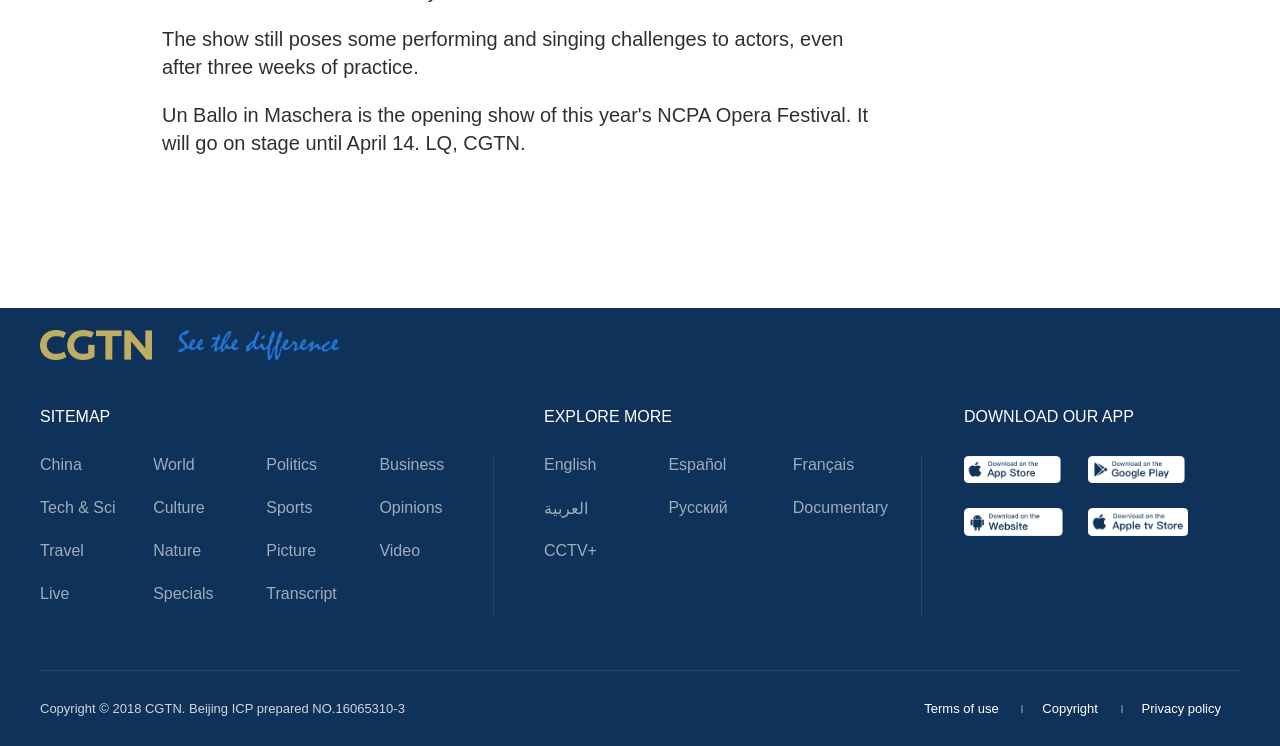Determine the bounding box coordinates for the area that should be clicked to carry out the following instruction: "Click on the 'China' link".

[0.031, 0.611, 0.064, 0.633]